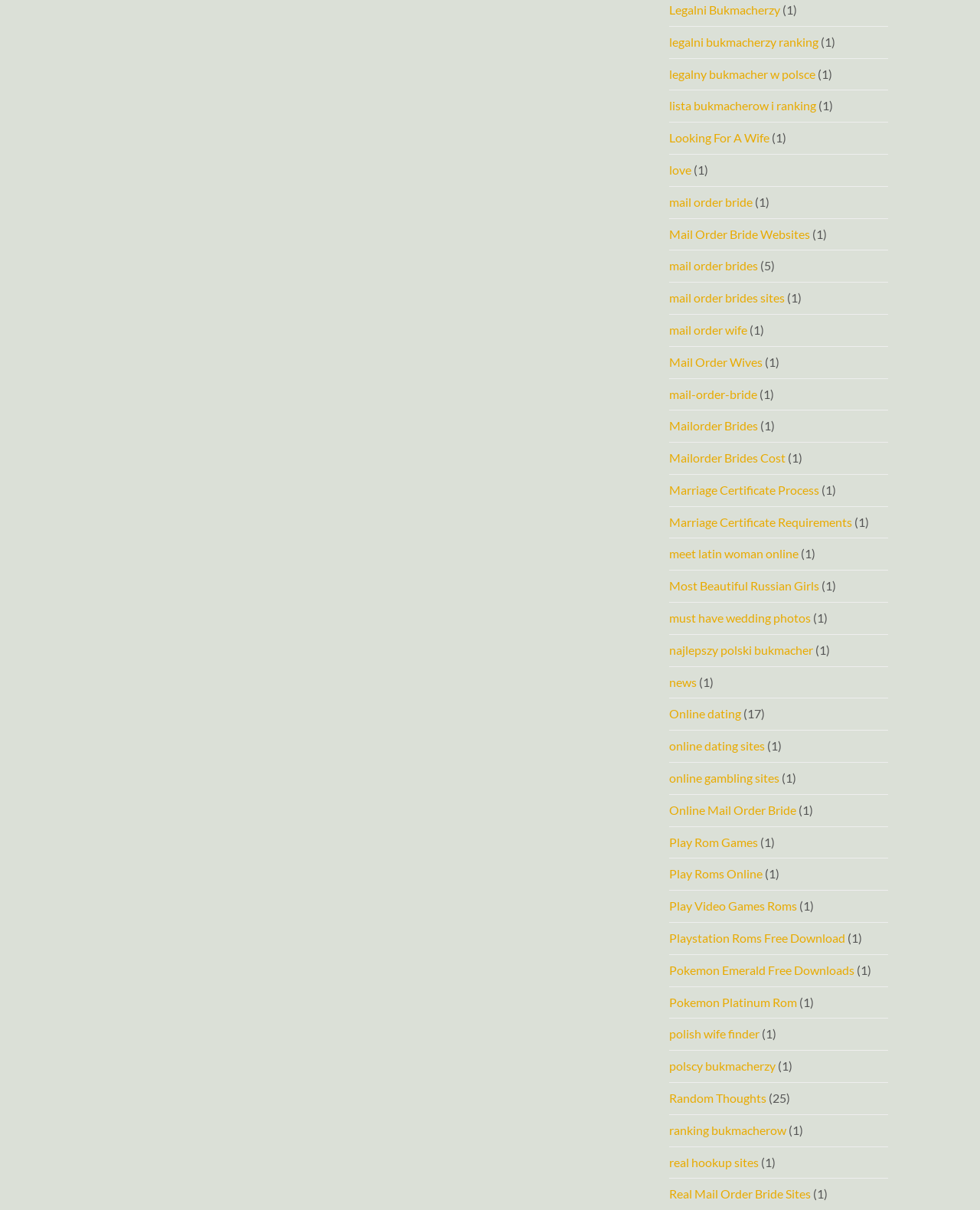Use a single word or phrase to answer this question: 
What is the language of the webpage?

English and Polish